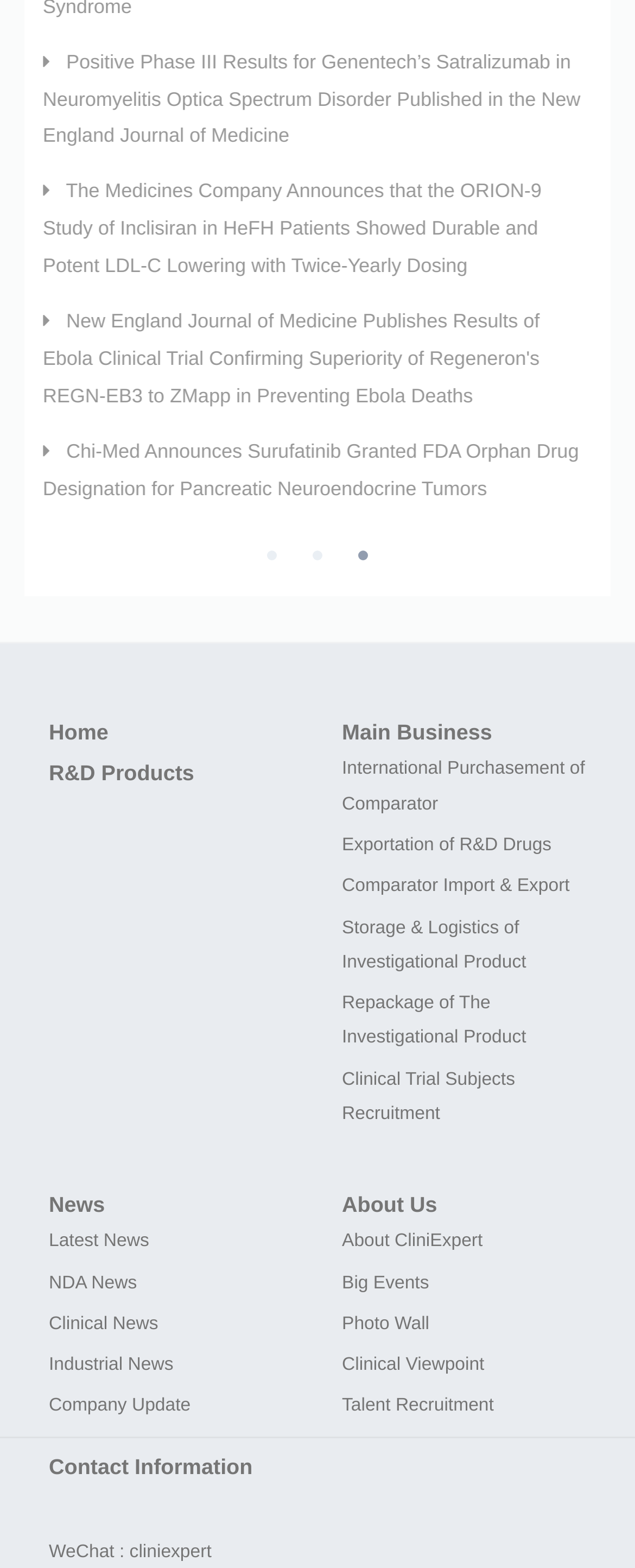Please provide a brief answer to the question using only one word or phrase: 
What is the last link in the 'News' section?

Company Update